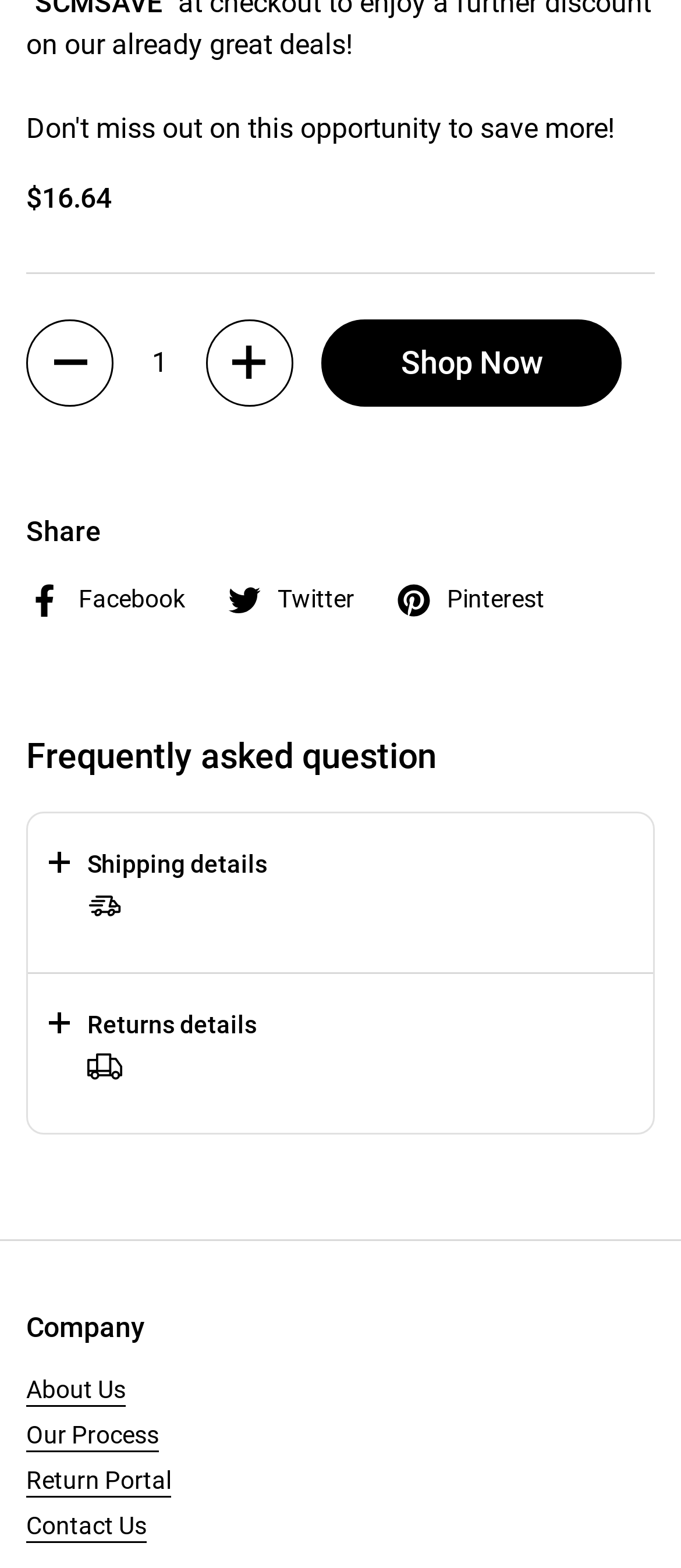Kindly provide the bounding box coordinates of the section you need to click on to fulfill the given instruction: "Share on Facebook".

[0.038, 0.371, 0.272, 0.395]